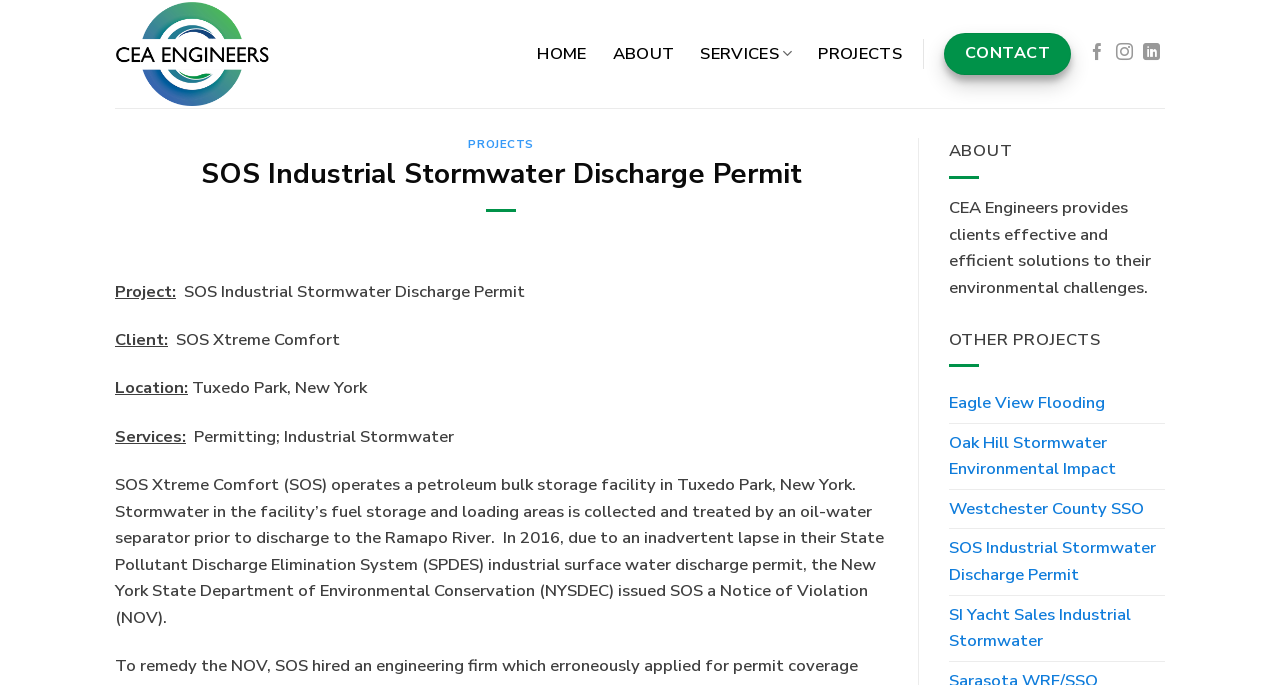What is the name of the project?
Refer to the image and provide a one-word or short phrase answer.

SOS Industrial Stormwater Discharge Permit